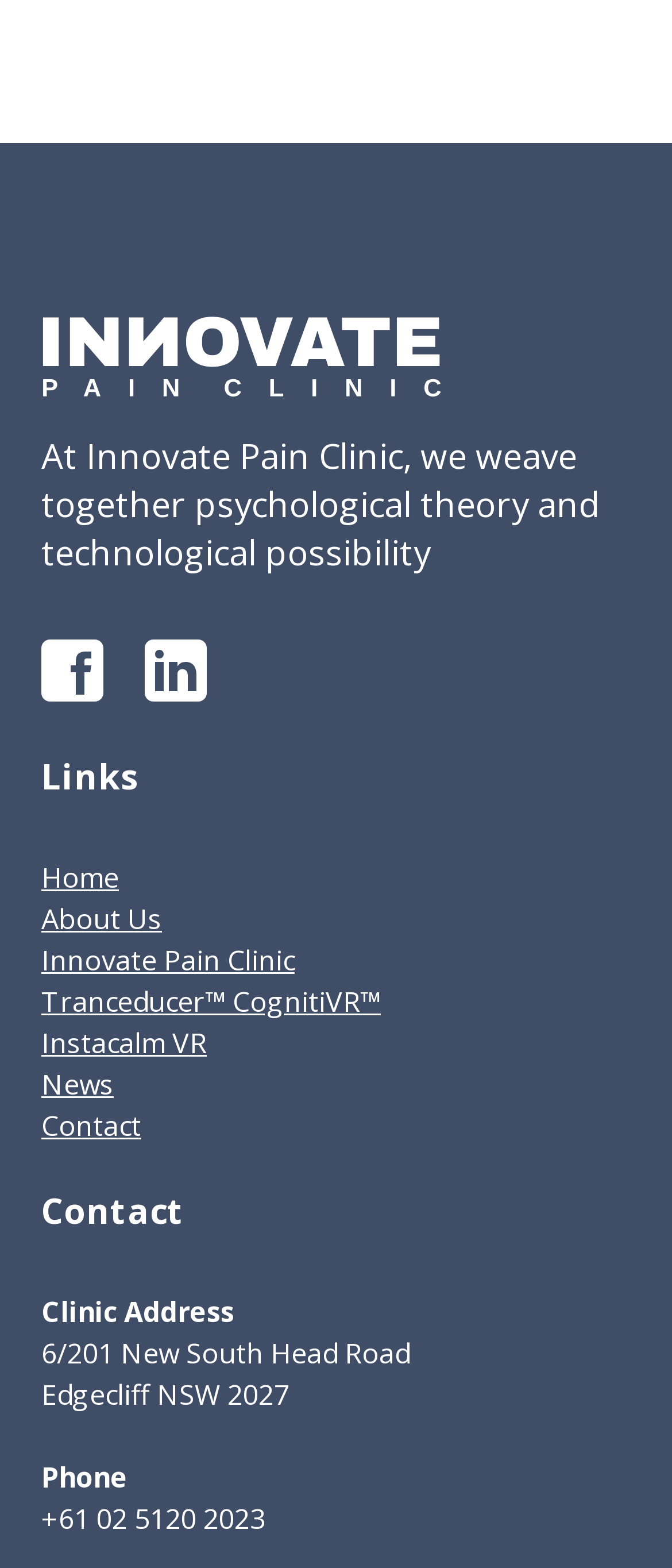Please study the image and answer the question comprehensively:
What is the logo of the pain clinic?

The logo of the pain clinic is located at the top left corner of the webpage, and it is an image with the text 'Pain Clinic Logo'.